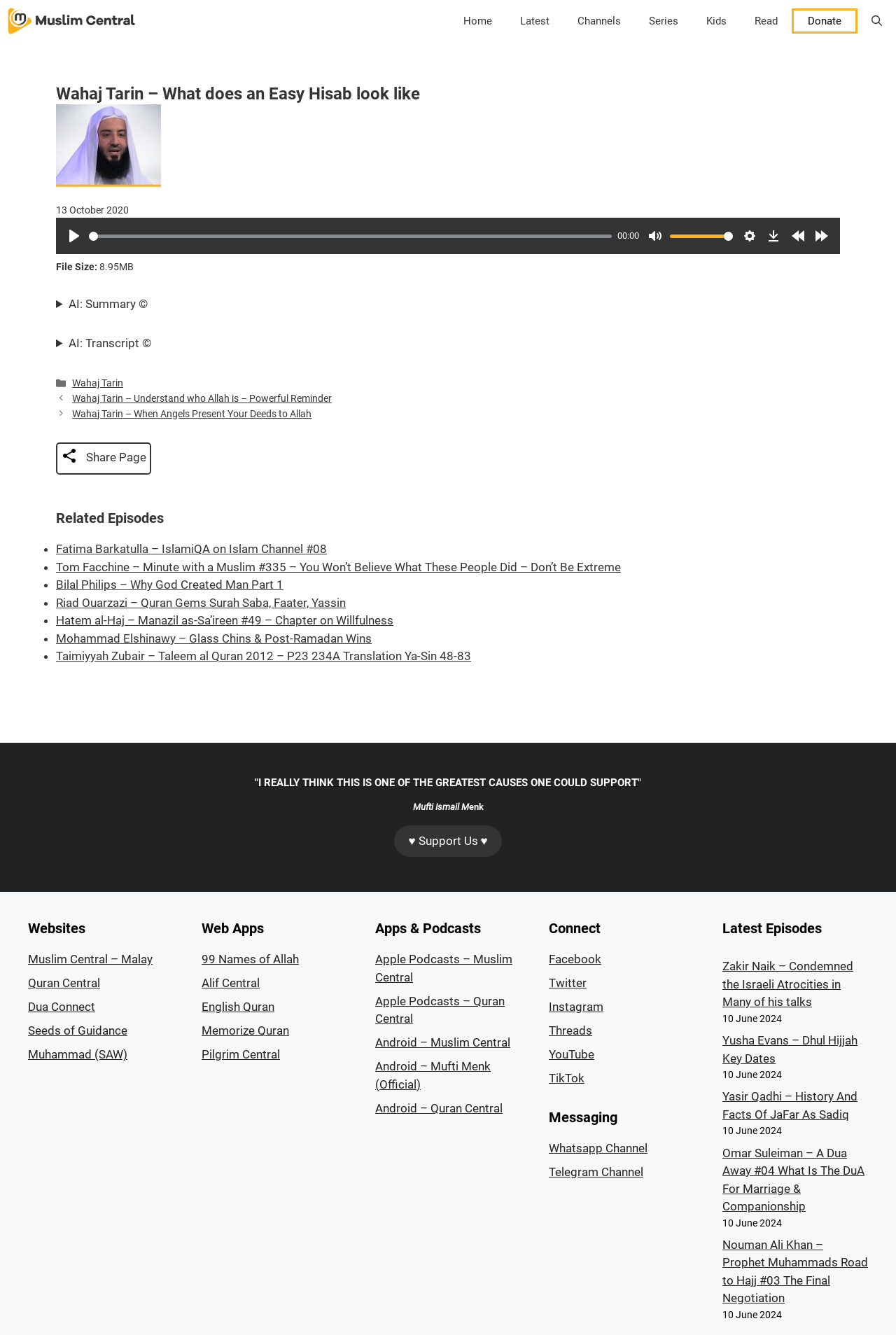Given the element description: "Android – Quran Central", predict the bounding box coordinates of the UI element it refers to, using four float numbers between 0 and 1, i.e., [left, top, right, bottom].

[0.419, 0.825, 0.561, 0.835]